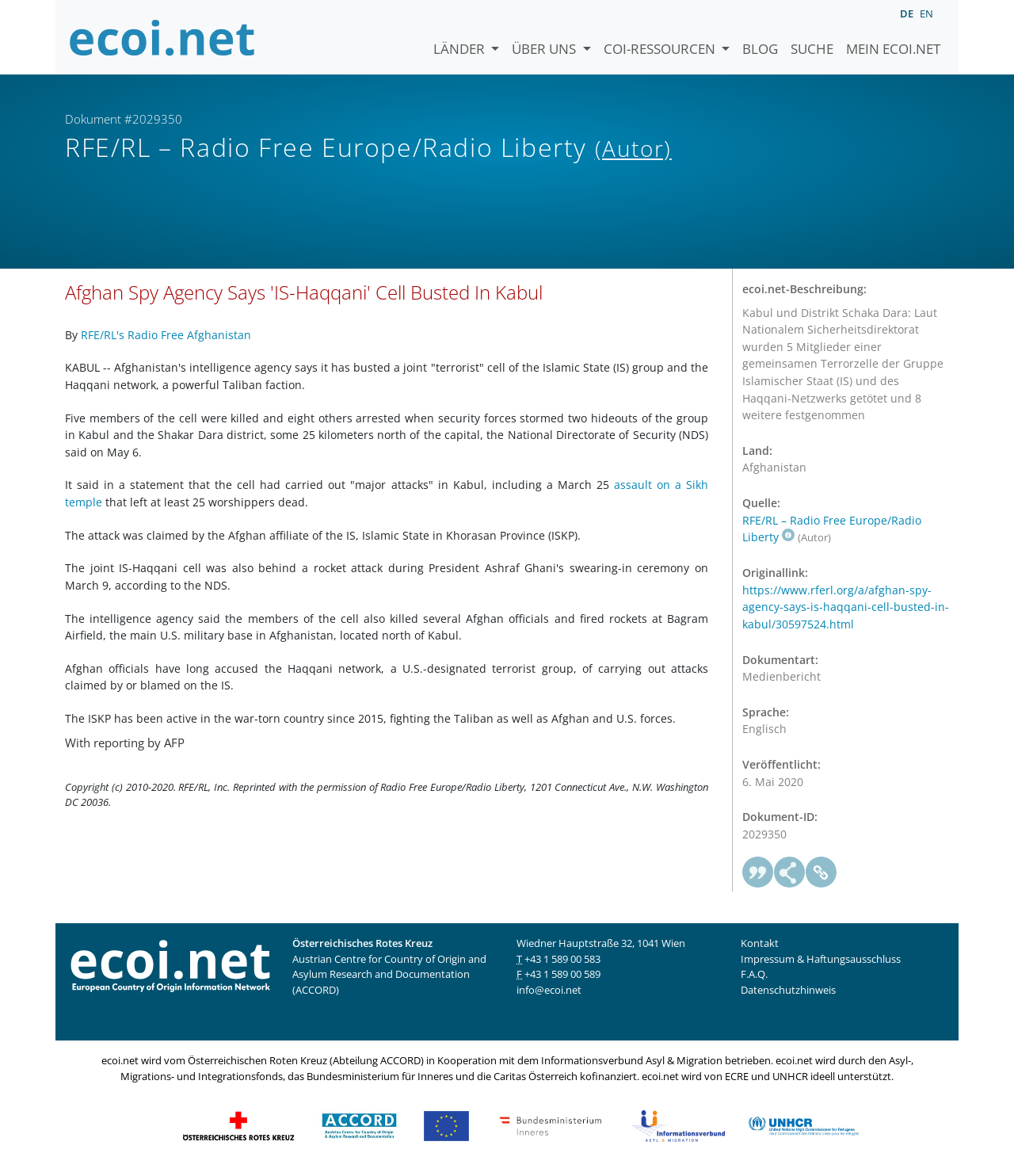Respond with a single word or phrase to the following question:
What is the name of the Afghan affiliate of the IS?

Islamic State in Khorasan Province (ISKP)